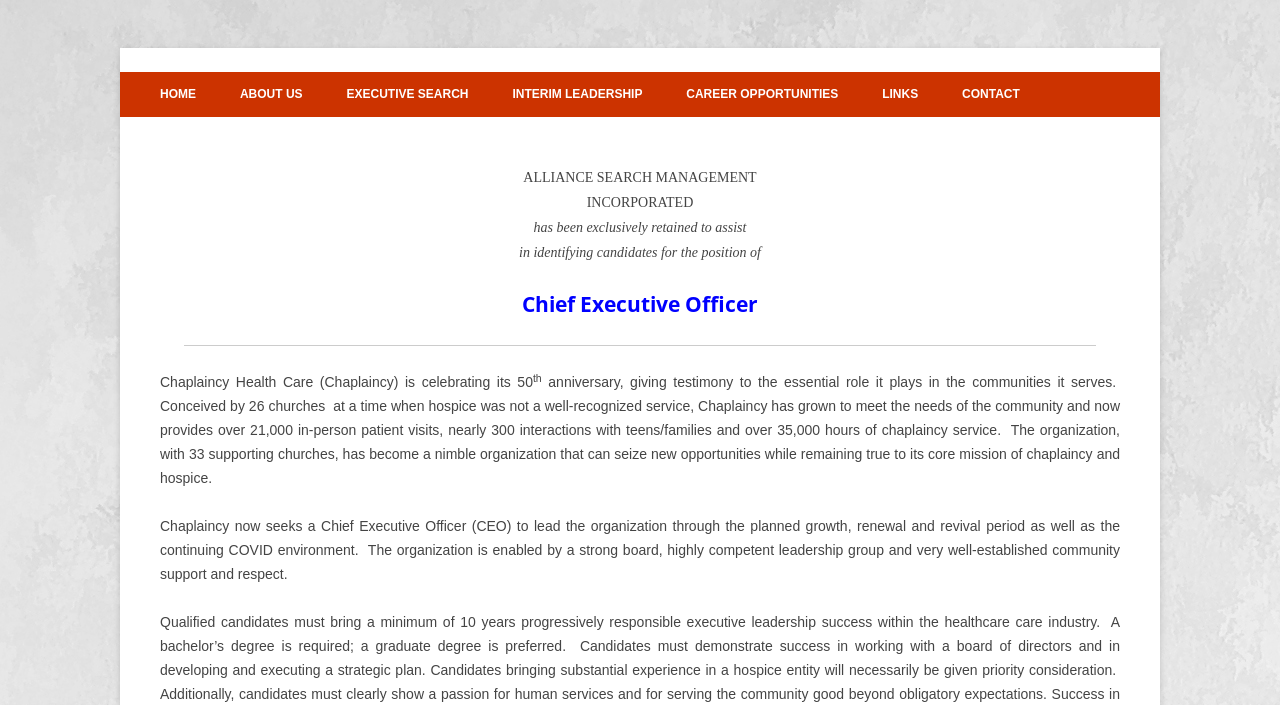Find the bounding box coordinates corresponding to the UI element with the description: "Alliance Search Management, Inc.". The coordinates should be formatted as [left, top, right, bottom], with values as floats between 0 and 1.

[0.094, 0.102, 0.435, 0.17]